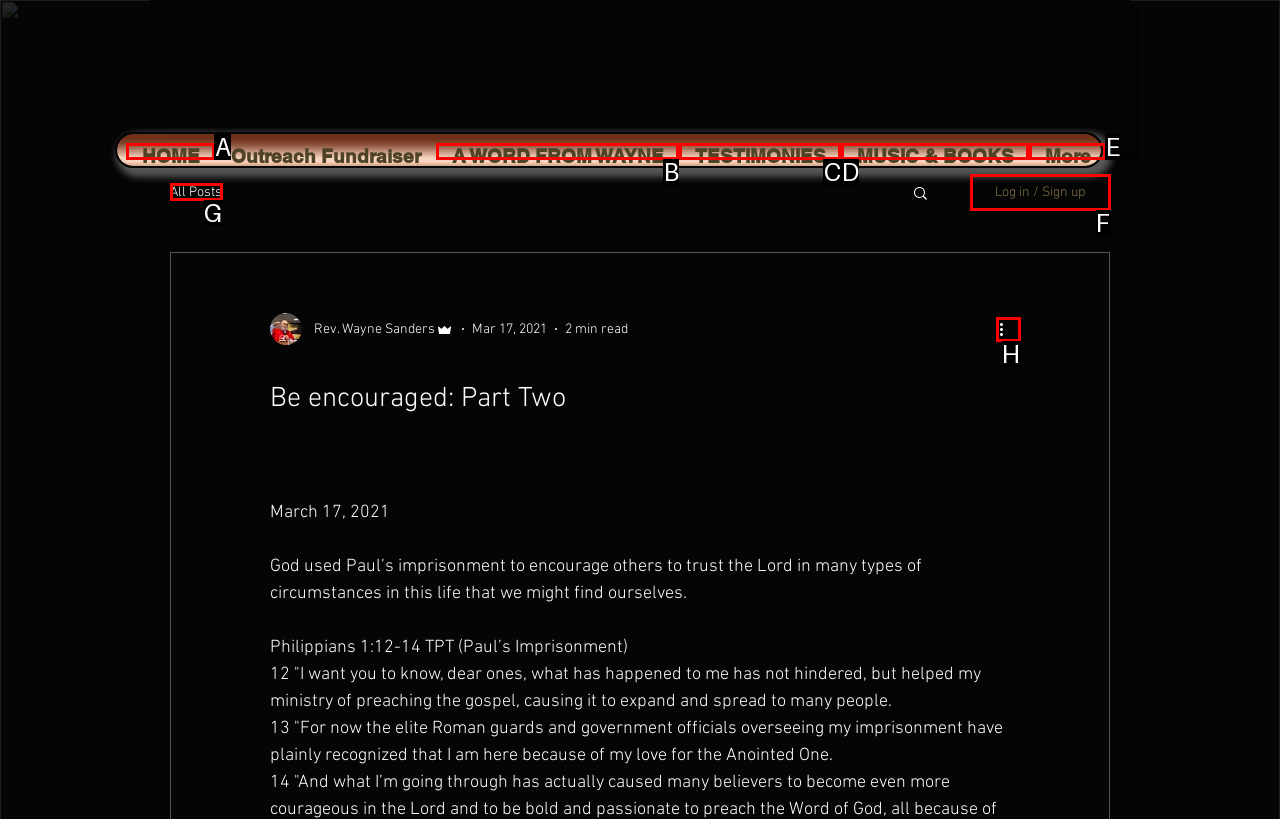Select the HTML element that corresponds to the description: Log in / Sign up. Reply with the letter of the correct option.

F